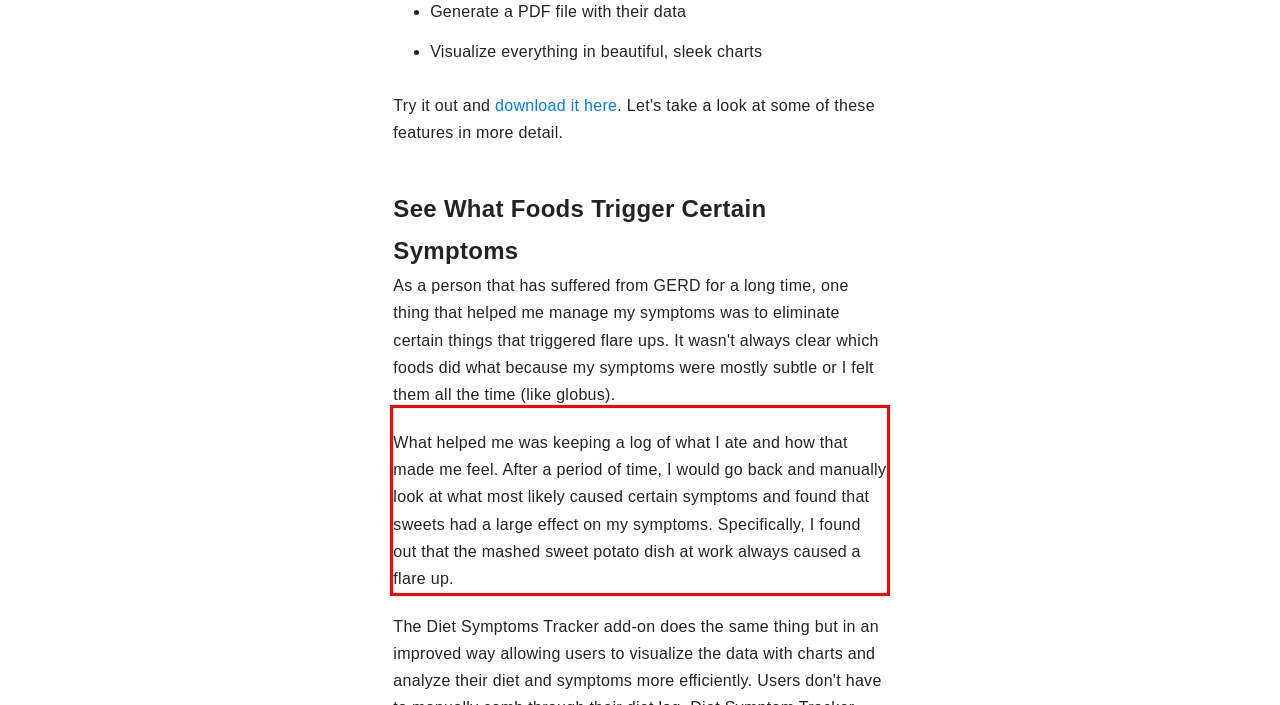Please use OCR to extract the text content from the red bounding box in the provided webpage screenshot.

What helped me was keeping a log of what I ate and how that made me feel. After a period of time, I would go back and manually look at what most likely caused certain symptoms and found that sweets had a large effect on my symptoms. Specifically, I found out that the mashed sweet potato dish at work always caused a flare up.